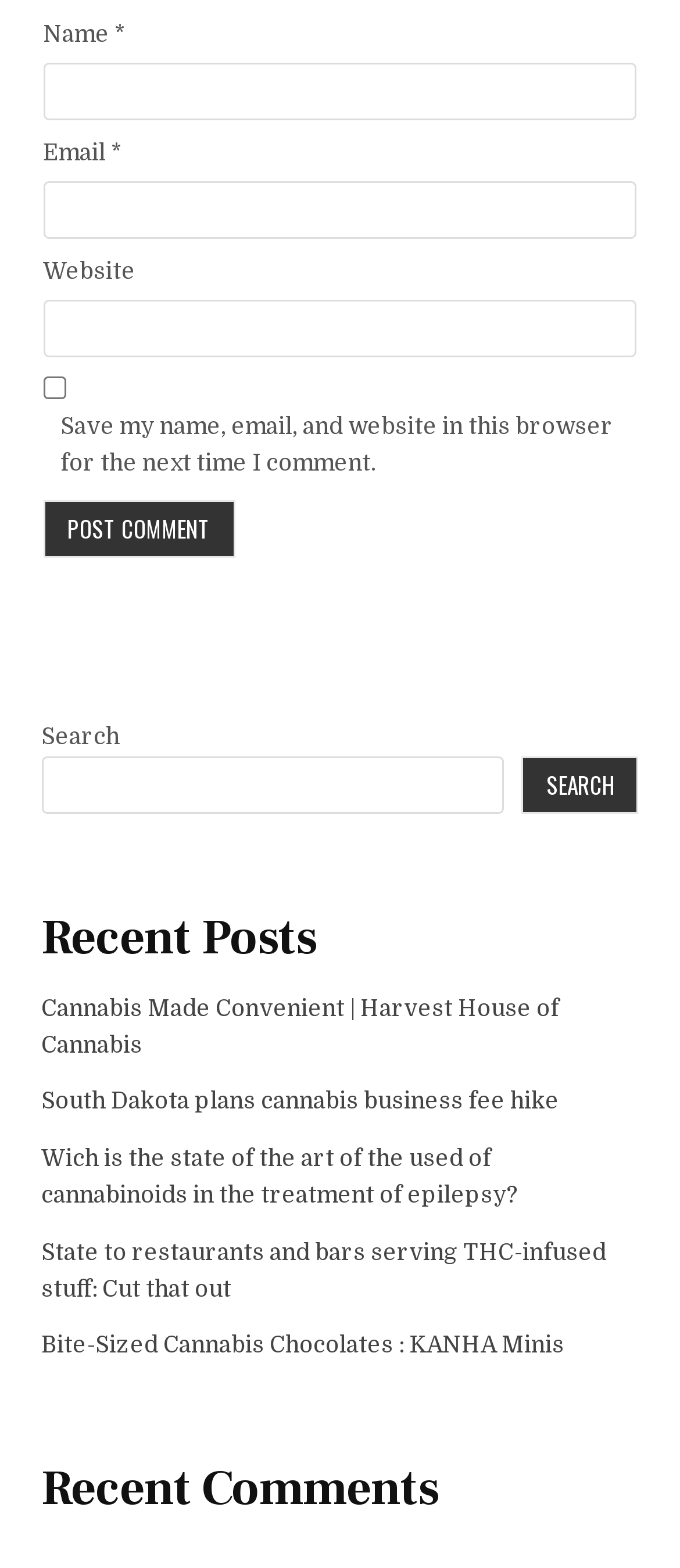Determine the bounding box coordinates of the element's region needed to click to follow the instruction: "Search for something". Provide these coordinates as four float numbers between 0 and 1, formatted as [left, top, right, bottom].

[0.061, 0.482, 0.742, 0.519]